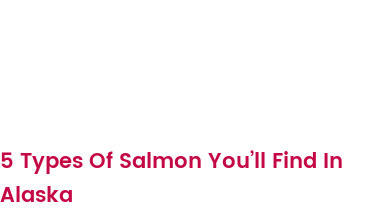Give a thorough description of the image, including any visible elements and their relationships.

The image showcases the title "5 Types Of Salmon You’ll Find In Alaska," prominently displayed in an engaging font. This heading suggests a detailed exploration of the various salmon species inhabiting Alaskan waters, likely highlighting characteristics, habitats, and significance to local ecosystems and fisheries. The informative nature of the text invites readers to delve into the unique aspects of these salmon types, which are vital both ecologically and economically. This representation serves as a gateway for those interested in learning more about the rich aquatic biodiversity found in Alaska.